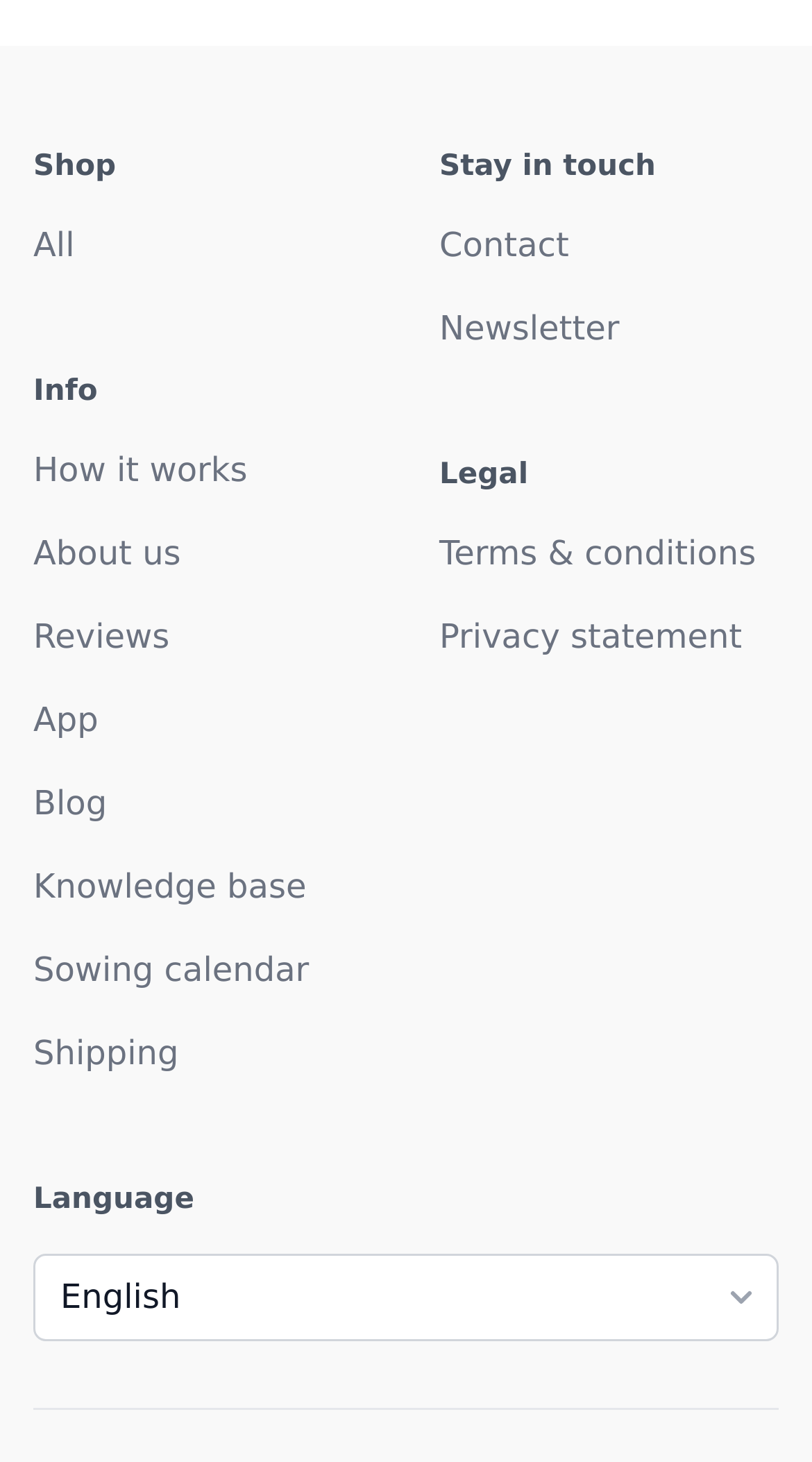Determine the bounding box coordinates for the area that needs to be clicked to fulfill this task: "Read reviews from other customers". The coordinates must be given as four float numbers between 0 and 1, i.e., [left, top, right, bottom].

[0.041, 0.422, 0.209, 0.449]